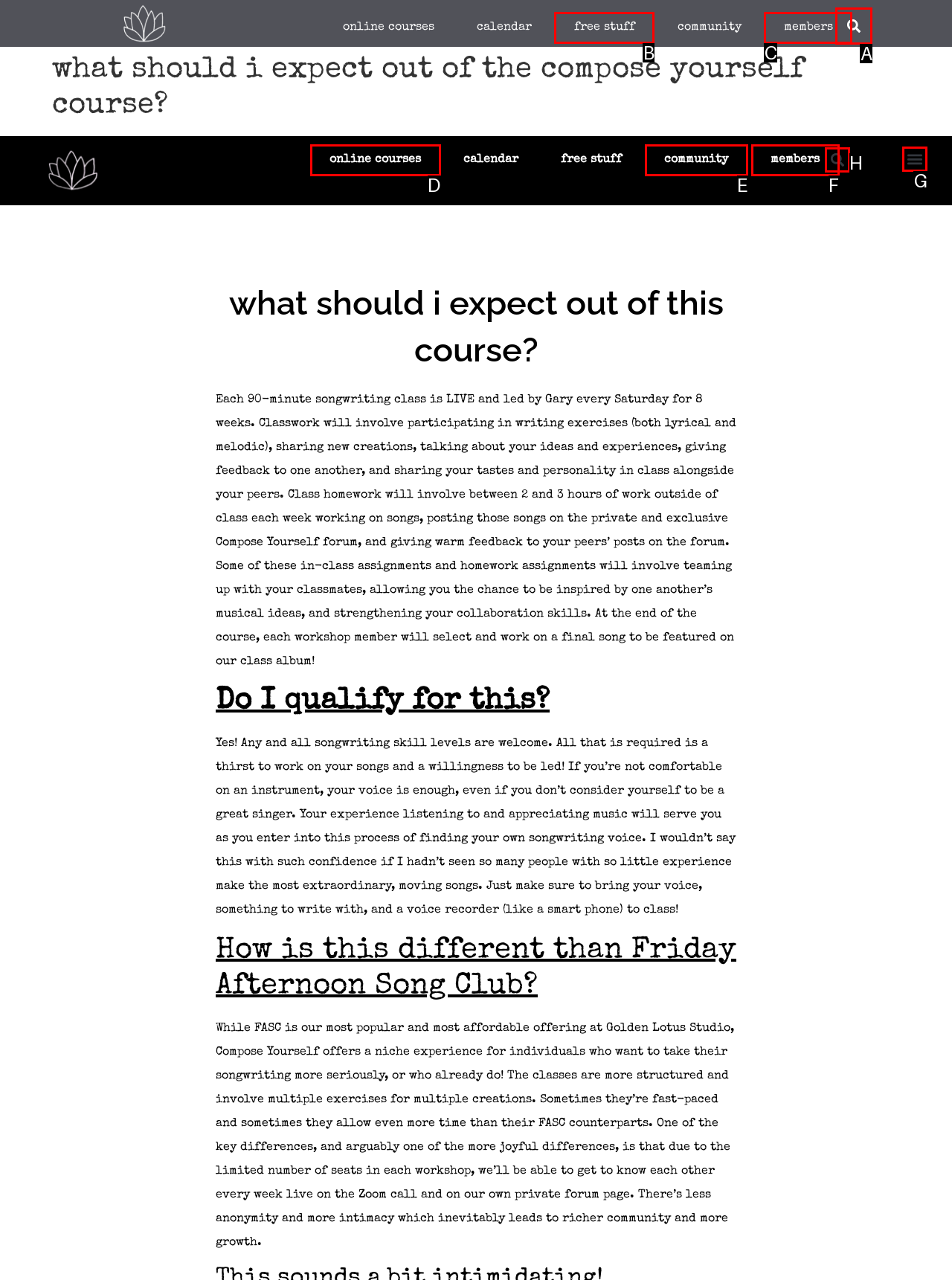Choose the option that matches the following description: community
Reply with the letter of the selected option directly.

E